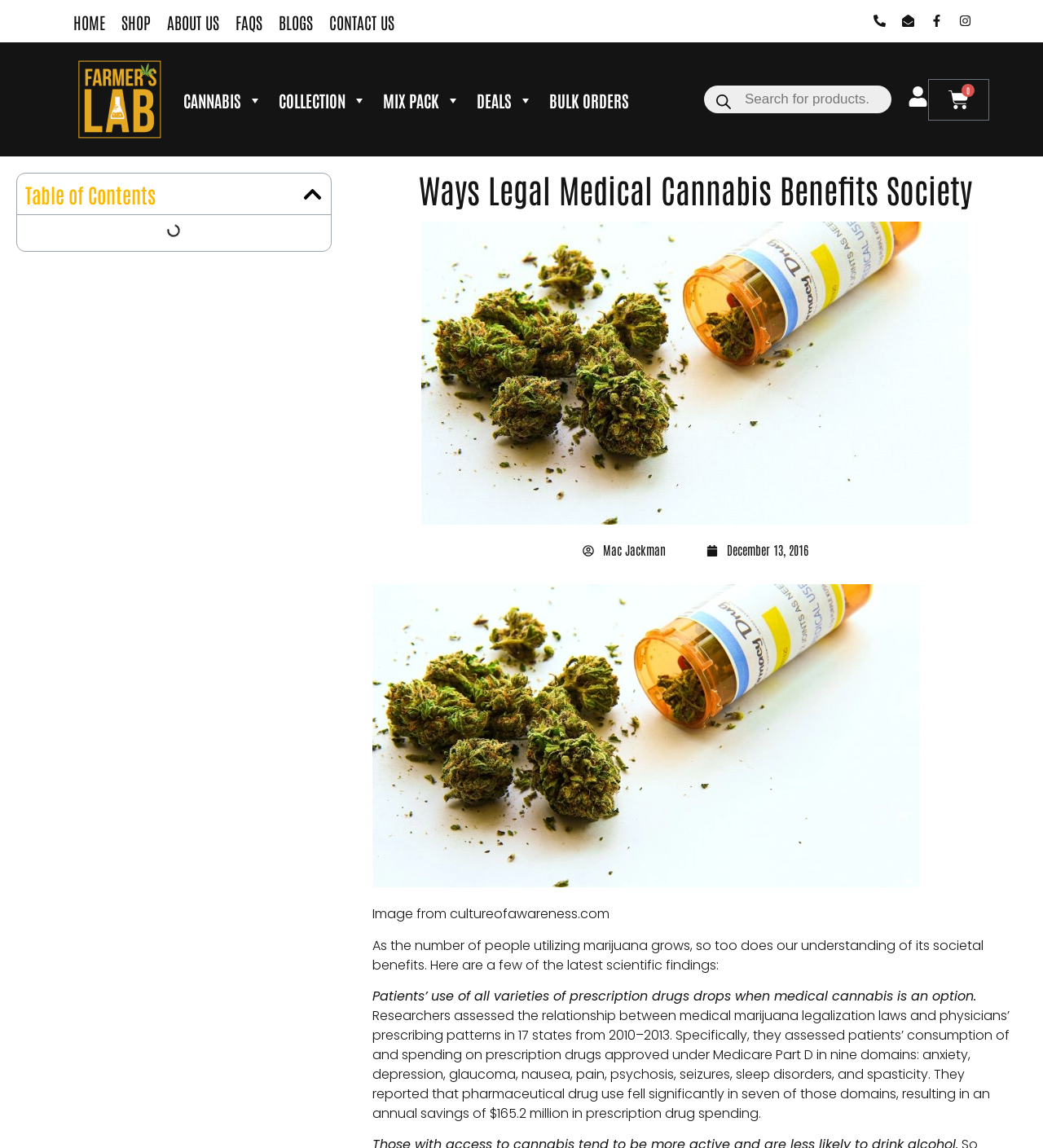Your task is to find and give the main heading text of the webpage.

Ways Legal Medical Cannabis Benefits Society